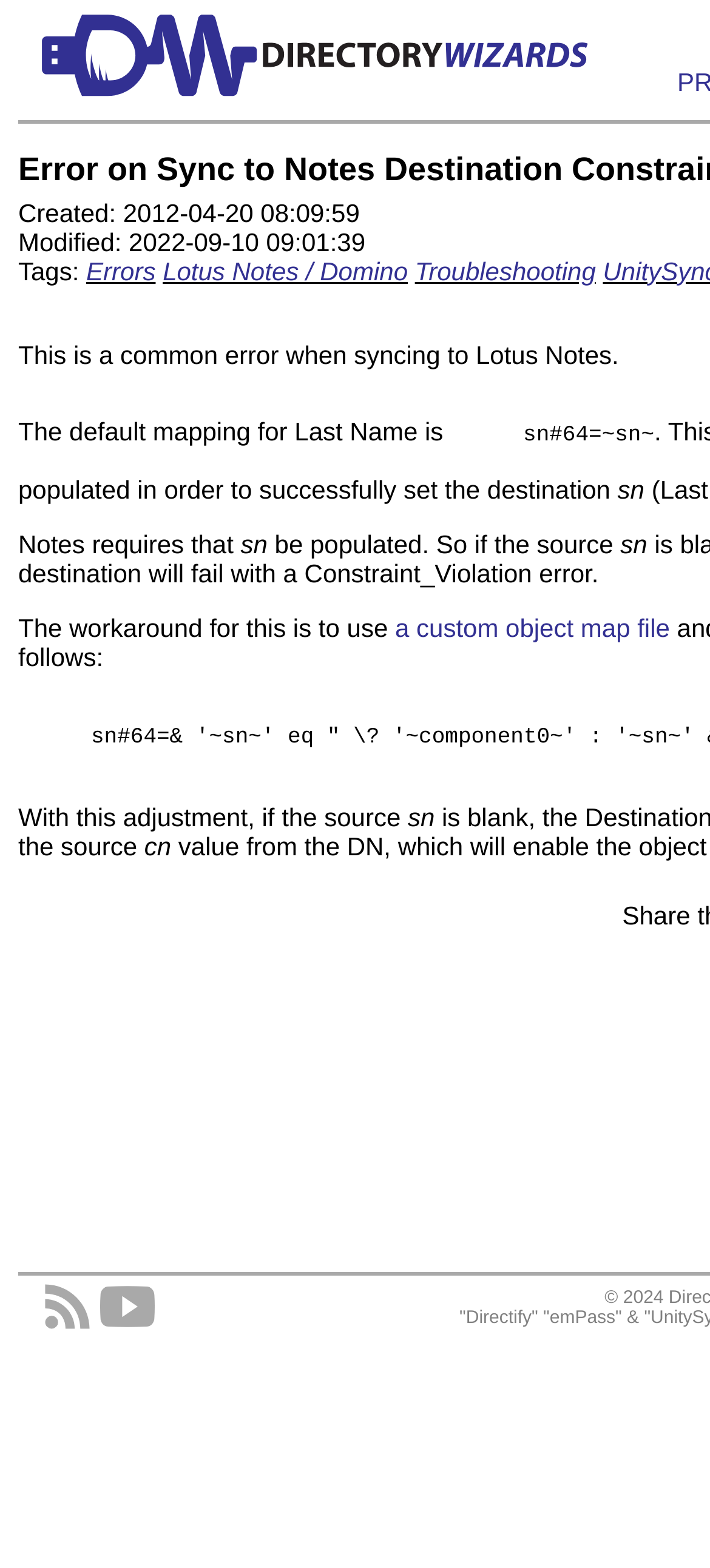Detail the webpage's structure and highlights in your description.

This webpage appears to be a troubleshooting guide for a specific error that occurs when syncing to Lotus Notes. At the top left of the page, there is a navigation menu with links to "Home", "Errors", "Lotus Notes / Domino", and "Troubleshooting". Below this menu, there are three lines of text displaying the creation and modification dates of the page, as well as a "Tags:" label.

The main content of the page is divided into several paragraphs of text, which explain the error and provide a workaround. The text is organized in a clear and readable format, with no images or other multimedia elements interrupting the flow of the text. The paragraphs are separated by small gaps, making it easy to follow along.

On the right side of the page, there is a sidebar with two links, "RSS Feeds" and "YouTube", each accompanied by a small icon. This sidebar is positioned near the bottom of the page, below the main content.

The text itself explains that the error occurs due to a default mapping issue with the "Last Name" field, and provides a solution involving the use of a custom object map file. The text includes code snippets and technical terms, suggesting that the page is intended for an audience with some technical expertise.